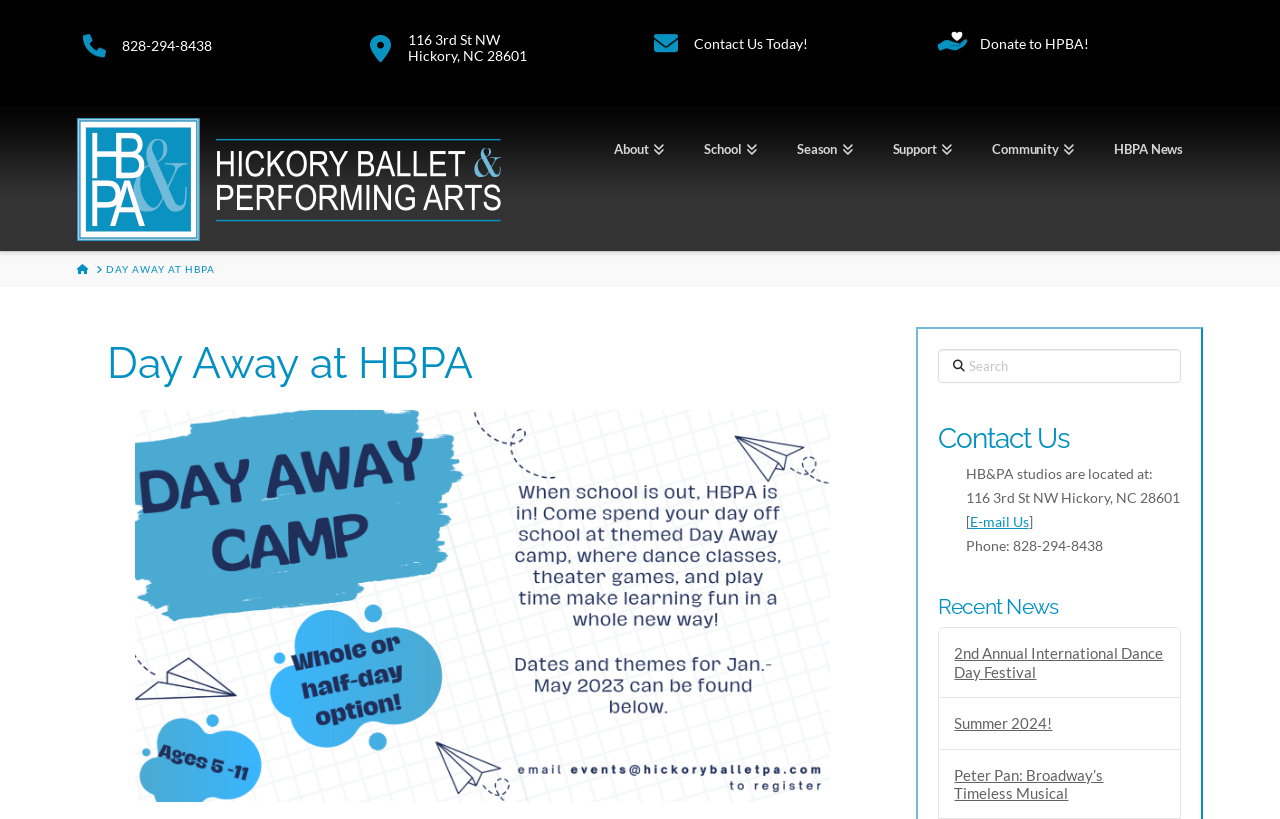What is the phone number of HBPA?
Please answer the question with as much detail and depth as you can.

I found the phone number by looking at the contact information section of the webpage, where it is listed as 'Phone: 828-294-8438'.